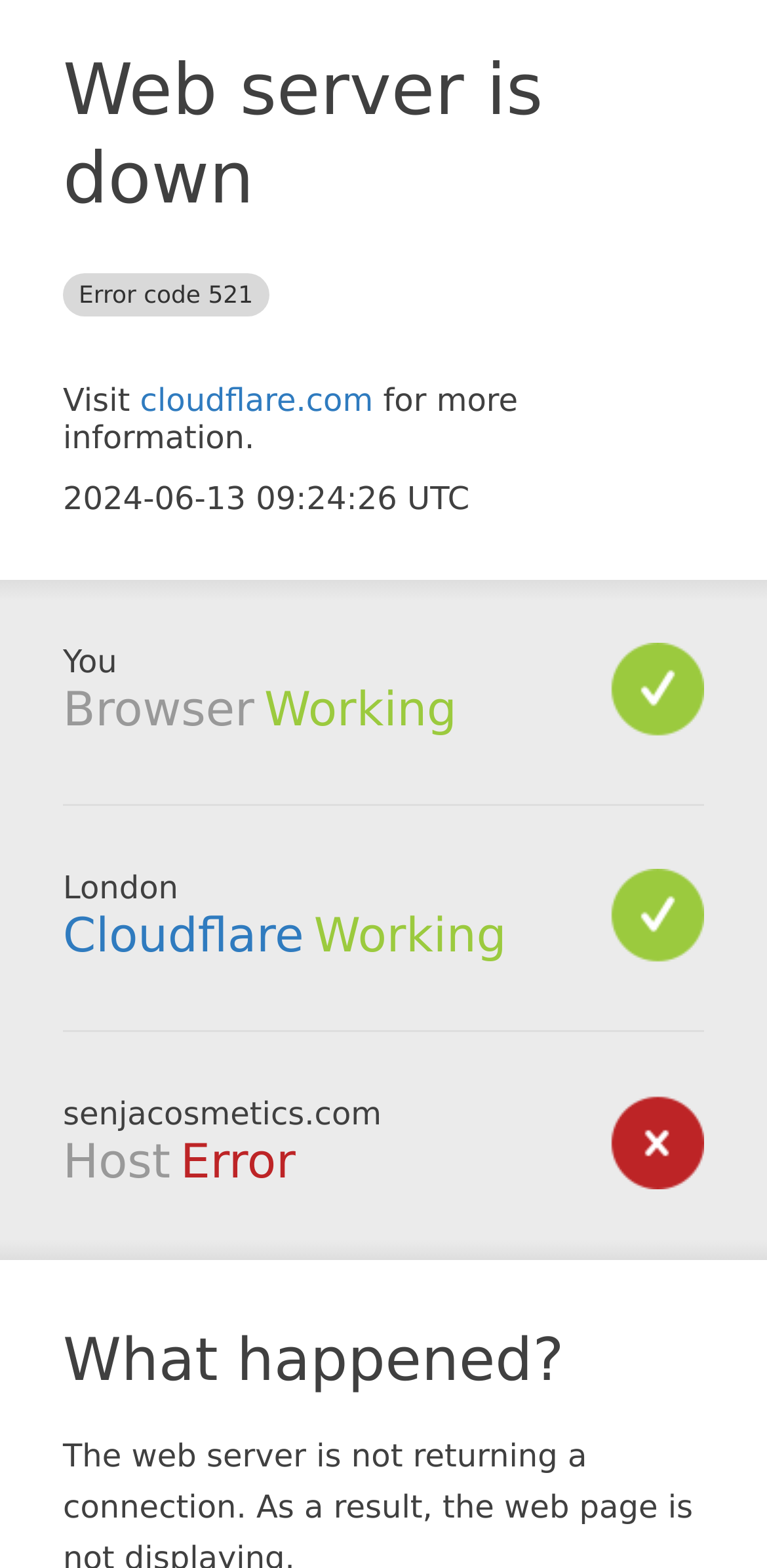Utilize the details in the image to thoroughly answer the following question: What is the location of the browser?

The location of the browser is mentioned in the text 'London' which is located in the middle of the webpage with a bounding box coordinate of [0.082, 0.554, 0.232, 0.578].